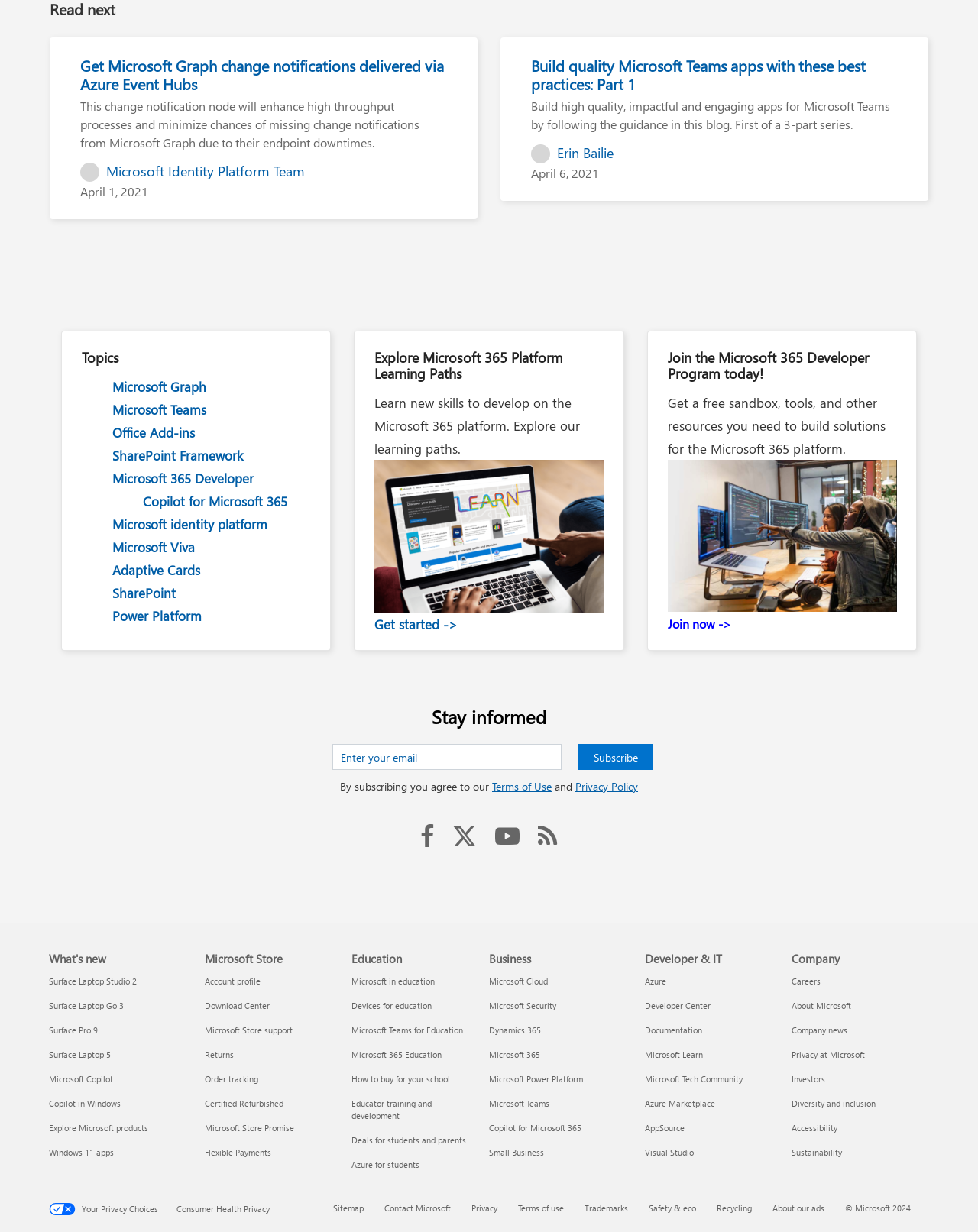What is the topic of the first related post? Please answer the question using a single word or phrase based on the image.

Microsoft Graph